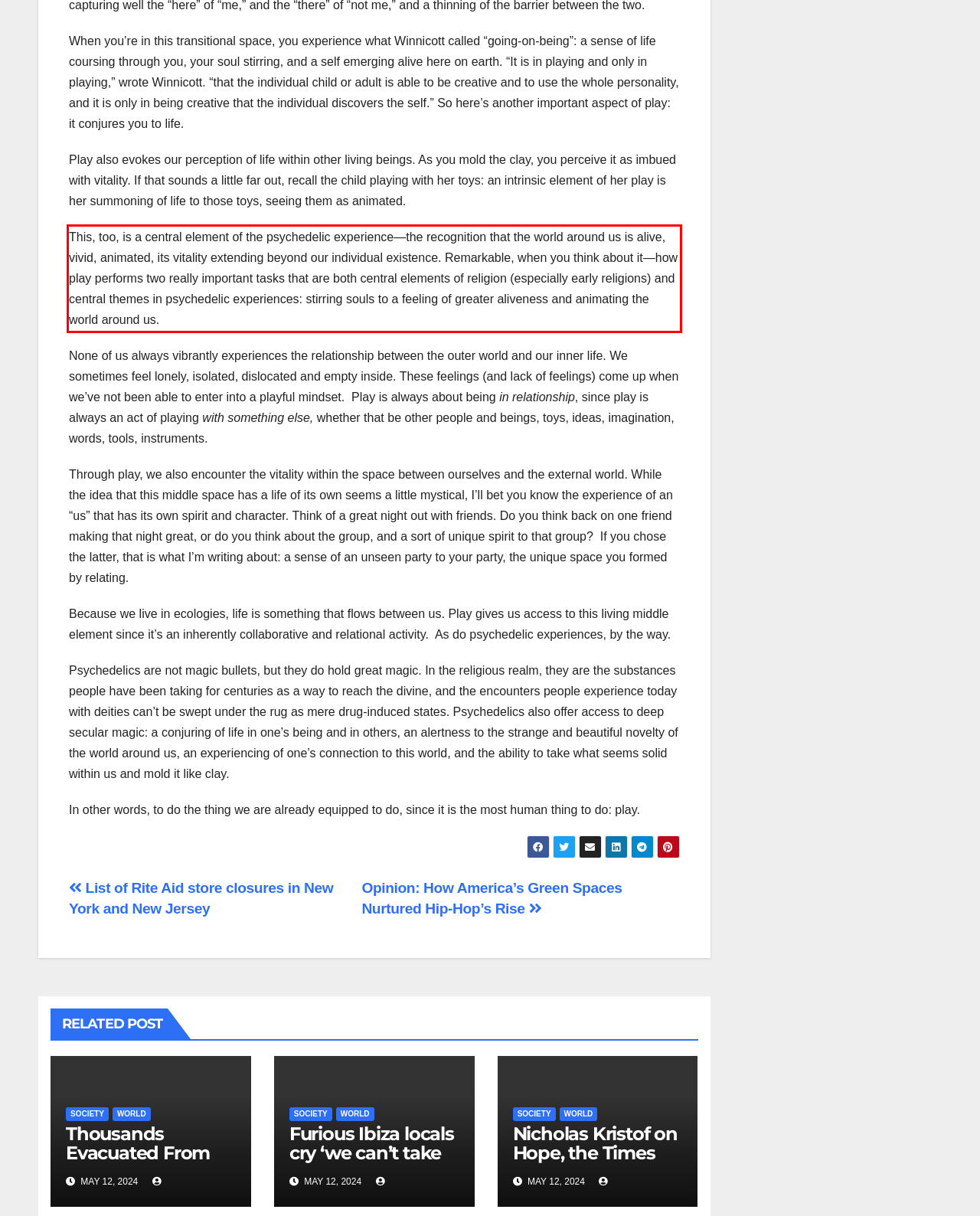Please recognize and transcribe the text located inside the red bounding box in the webpage image.

This, too, is a central element of the psychedelic experience—the recognition that the world around us is alive, vivid, animated, its vitality extending beyond our individual existence. Remarkable, when you think about it—how play performs two really important tasks that are both central elements of religion (especially early religions) and central themes in psychedelic experiences: stirring souls to a feeling of greater aliveness and animating the world around us.